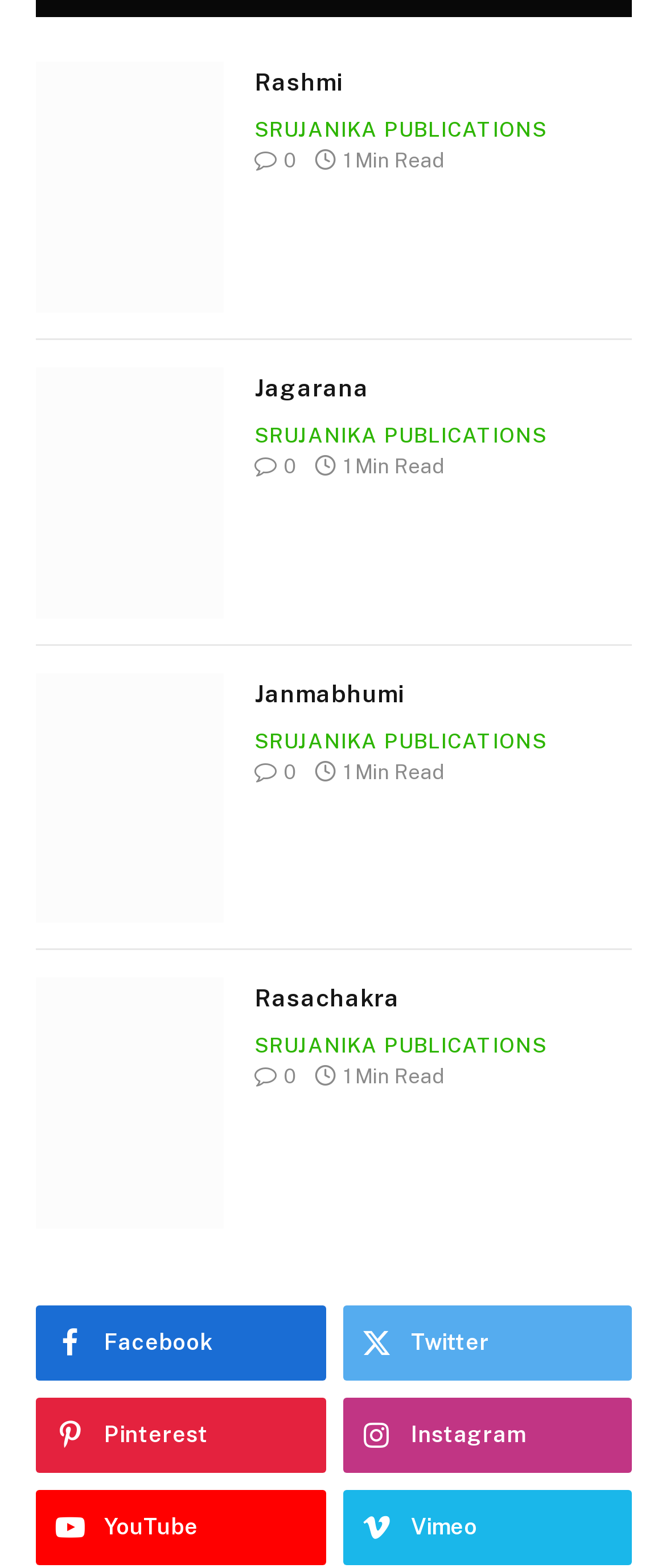Please locate the bounding box coordinates of the element that should be clicked to achieve the given instruction: "Click on Rashmi".

[0.054, 0.039, 0.336, 0.199]